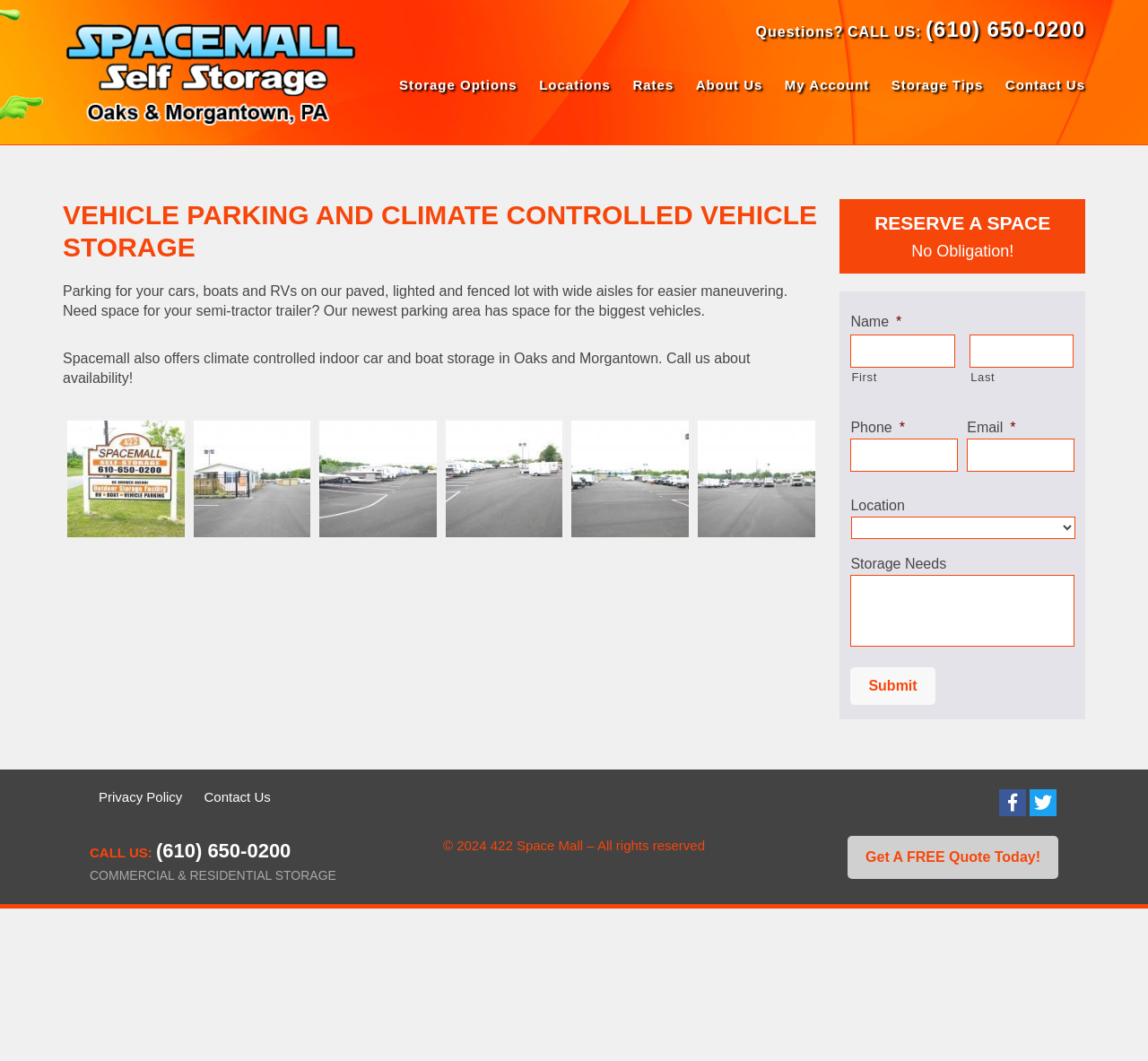What type of storage is offered by Spacemall?
We need a detailed and exhaustive answer to the question. Please elaborate.

Based on the webpage content, Spacemall offers storage options for vehicles and boats, including RVs, cars, and semi-tractor trailers, with both outdoor and indoor climate-controlled storage facilities.